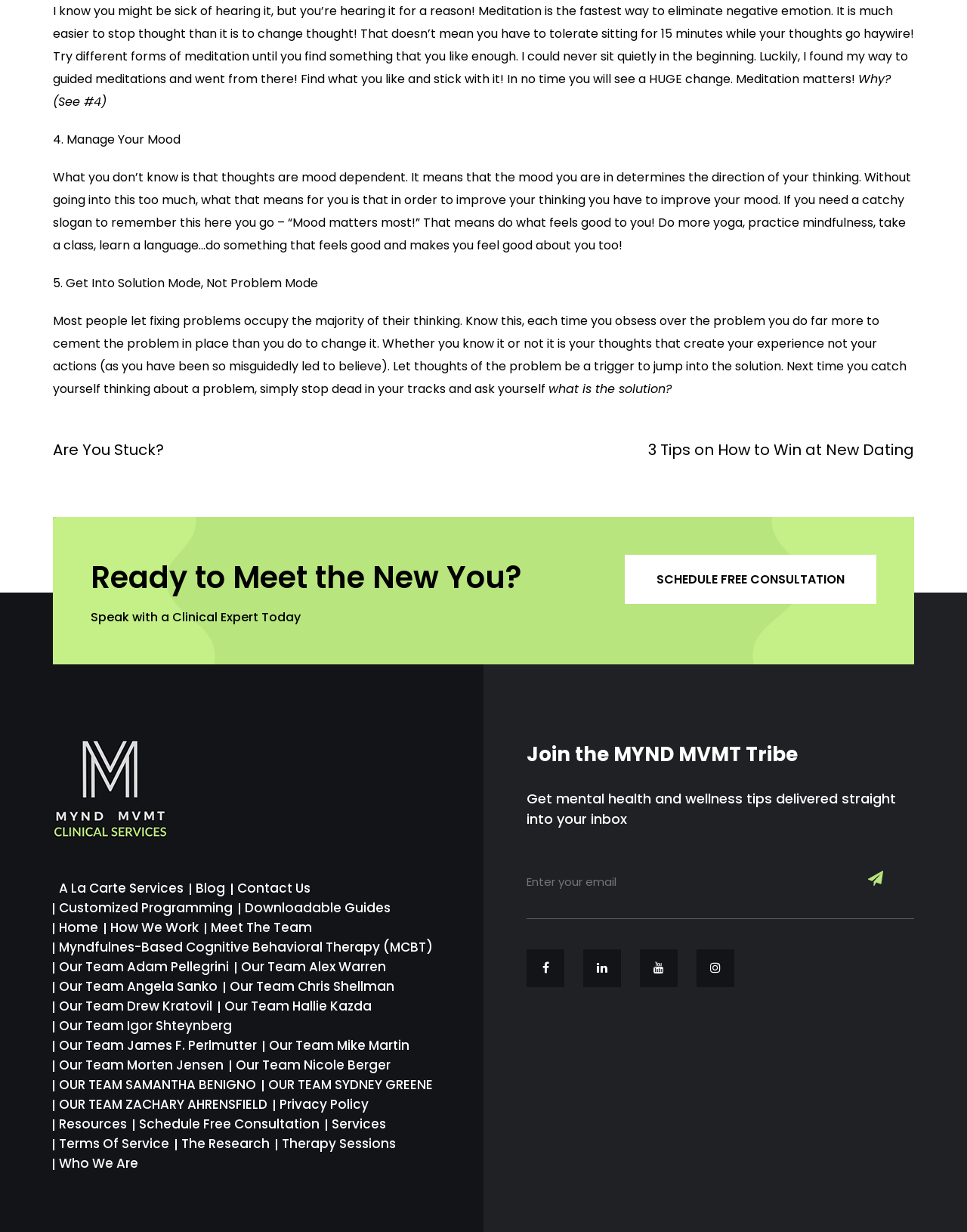Answer the question using only a single word or phrase: 
What is the purpose of the 'Schedule Free Consultation' button?

To schedule a consultation